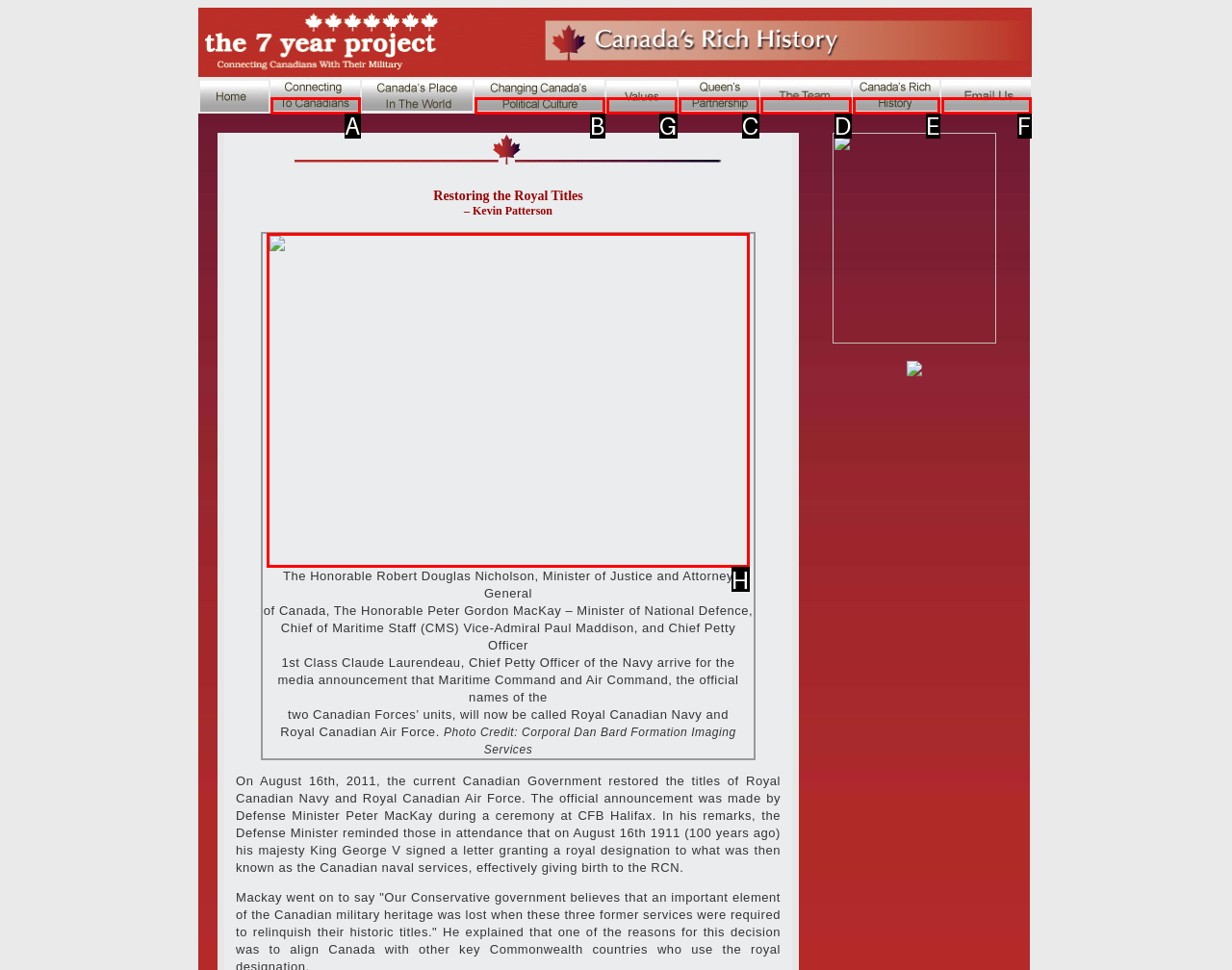Indicate the letter of the UI element that should be clicked to accomplish the task: View the image of the media announcement. Answer with the letter only.

H